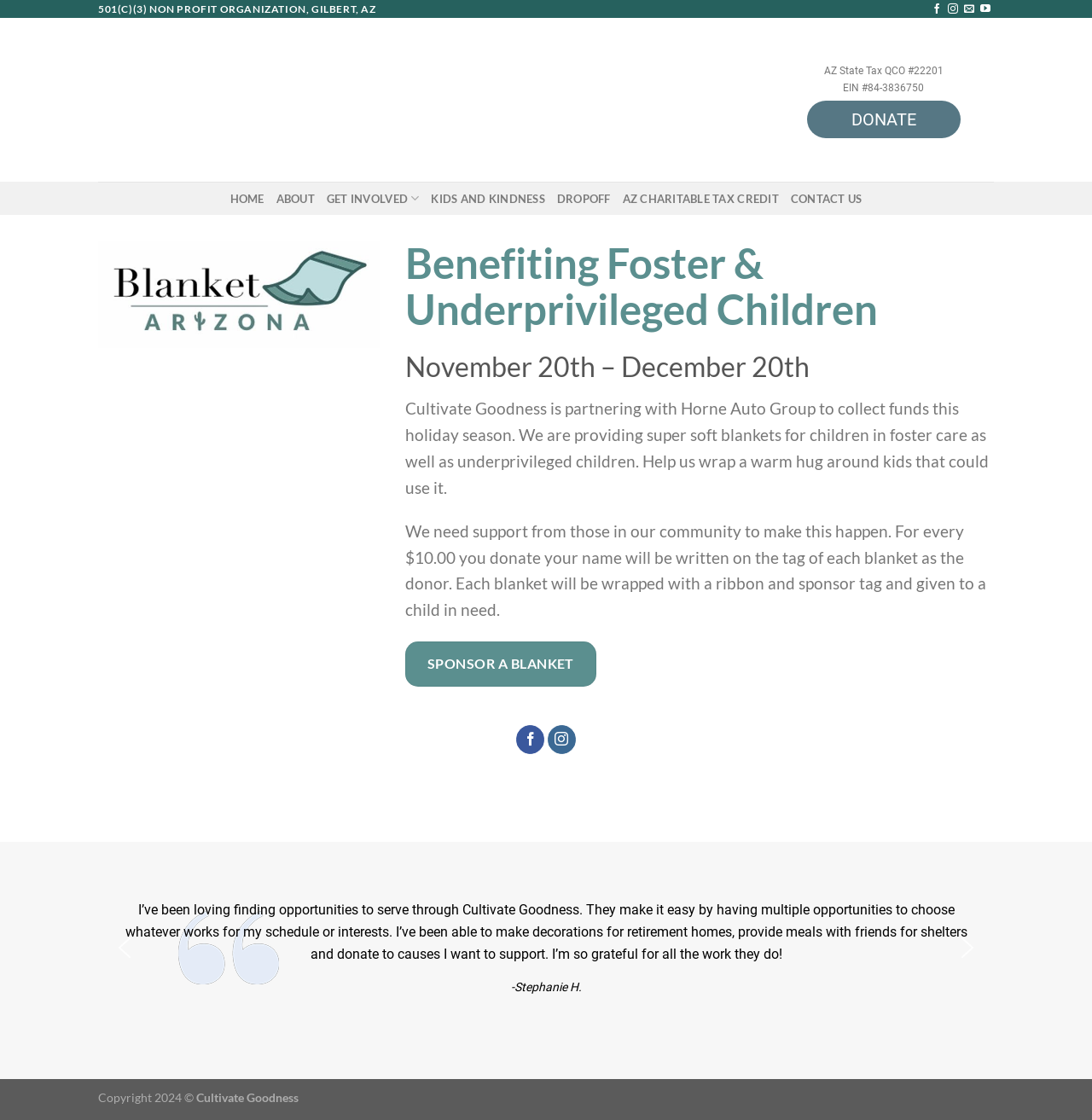Provide your answer in a single word or phrase: 
What is the purpose of the 'Sponsor a Blanket' link?

To donate for blankets for children